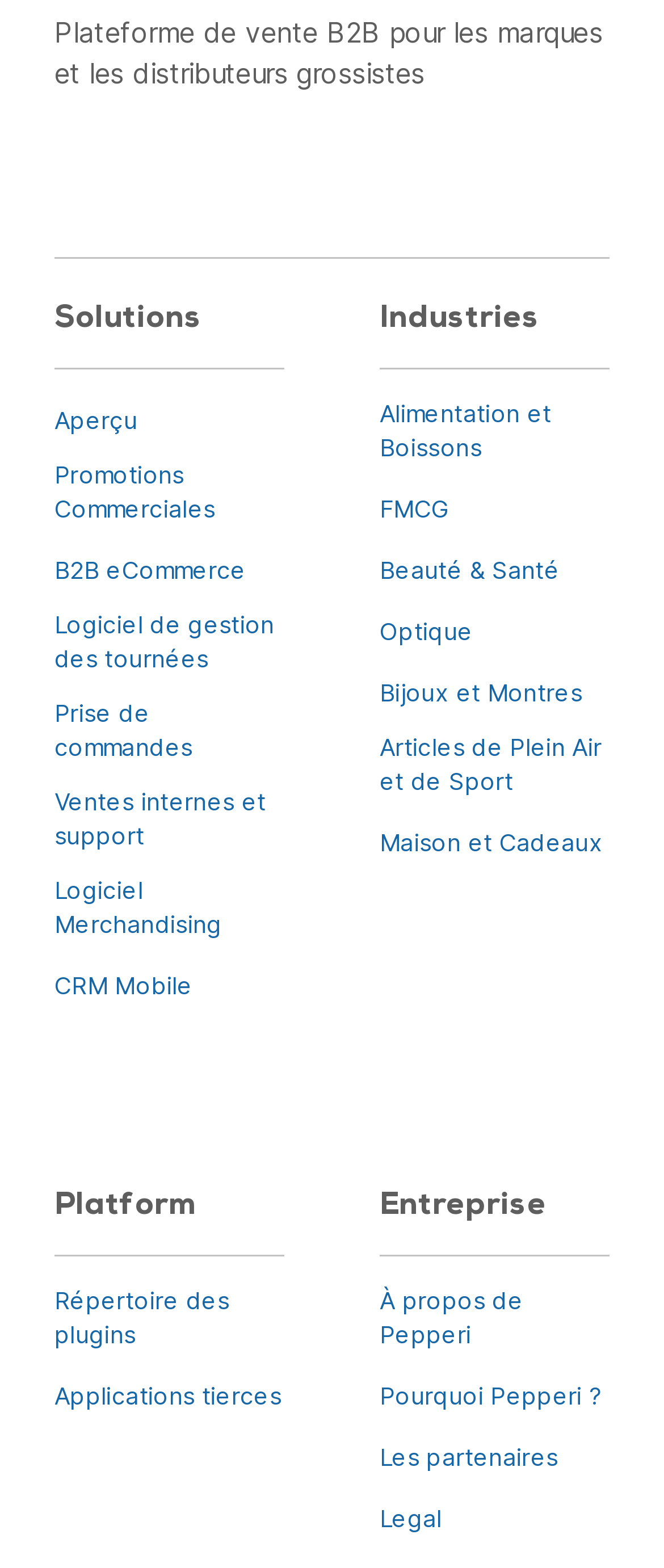Given the content of the image, can you provide a detailed answer to the question?
What is the last item under Enterprise?

The last item under Enterprise is 'Legal' as indicated by the link with the description 'Legal' at the bottom of the page.